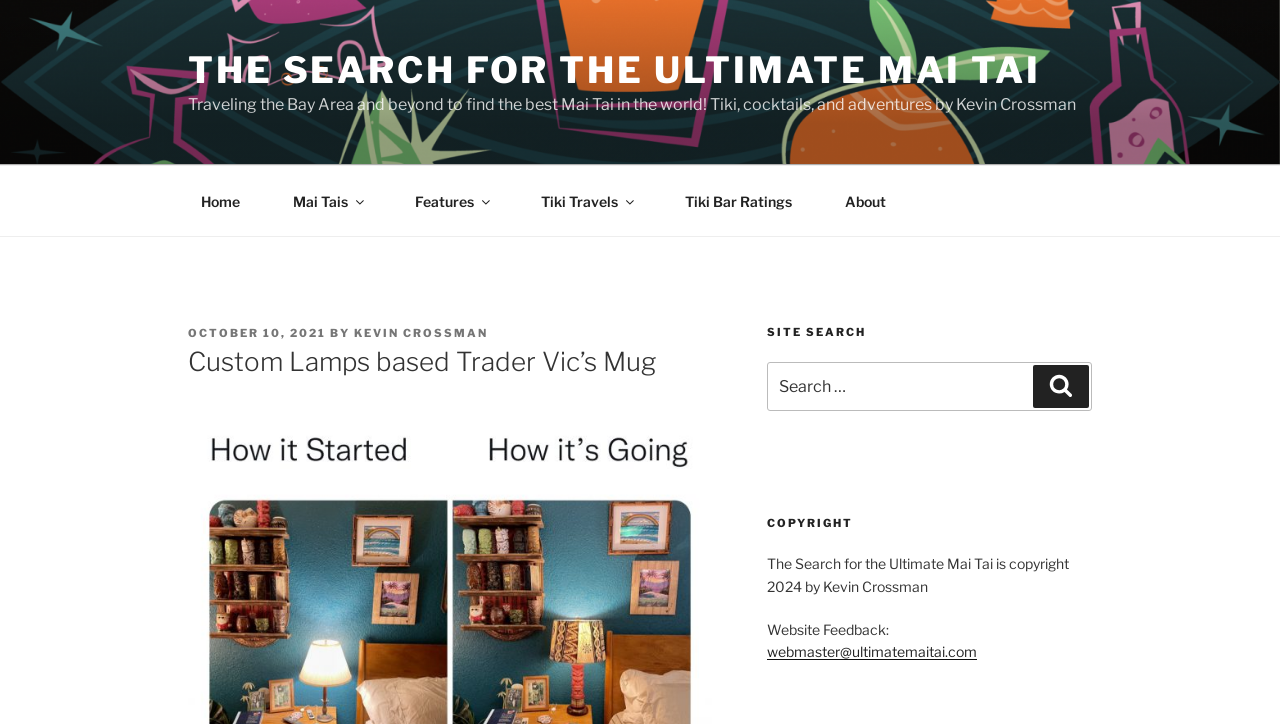Identify the bounding box coordinates of the element that should be clicked to fulfill this task: "Contact the webmaster". The coordinates should be provided as four float numbers between 0 and 1, i.e., [left, top, right, bottom].

[0.599, 0.889, 0.763, 0.912]